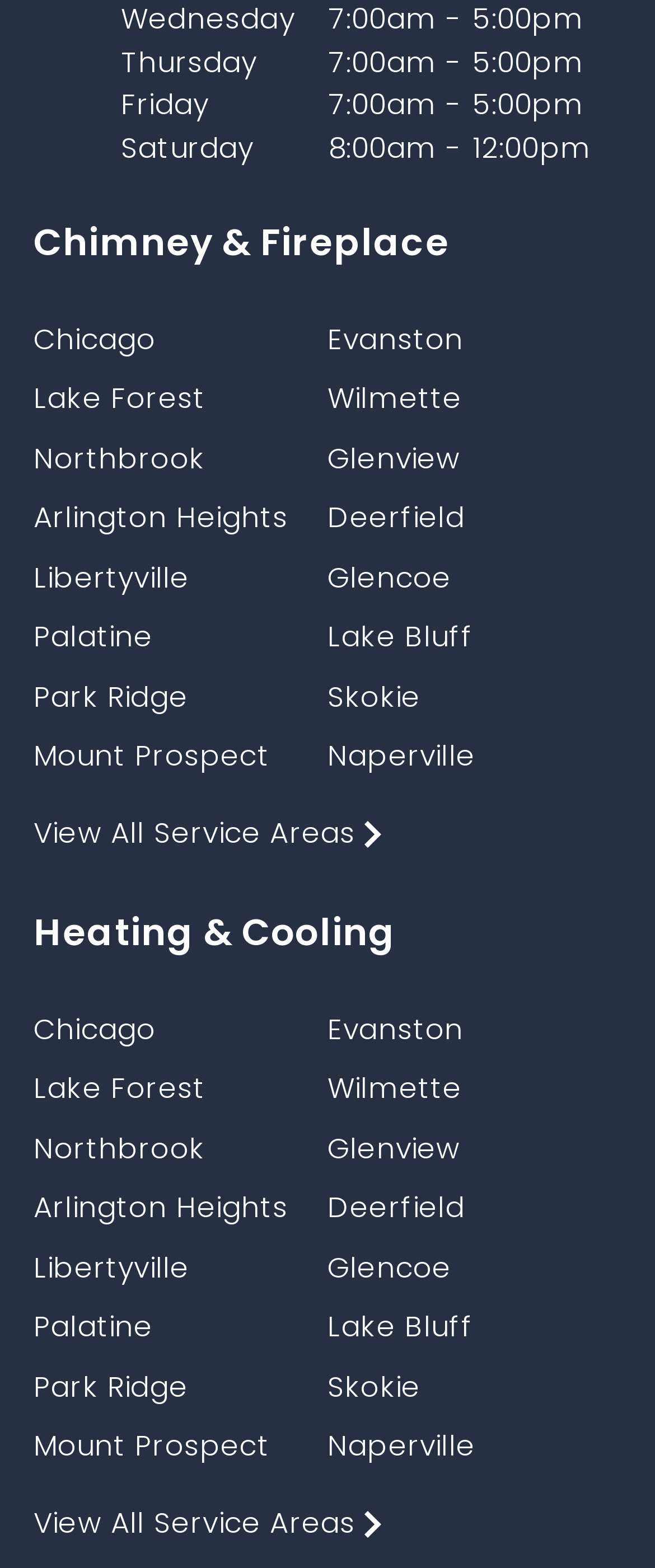How many links are there for service areas?
Please answer the question with a detailed response using the information from the screenshot.

I counted the number of links under the 'Chimney & Fireplace' and 'Heating & Cooling' headings. There are 10 links under each heading, making a total of 20 links for service areas.